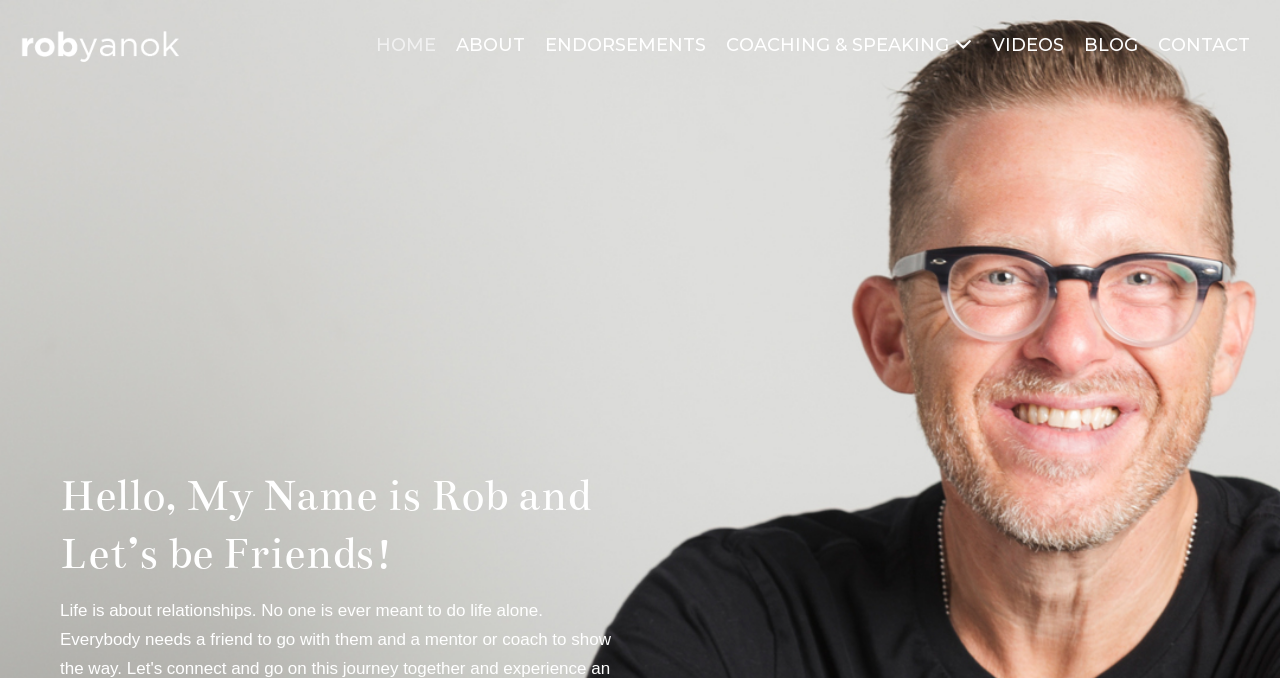How many navigation links are on the webpage? Refer to the image and provide a one-word or short phrase answer.

7